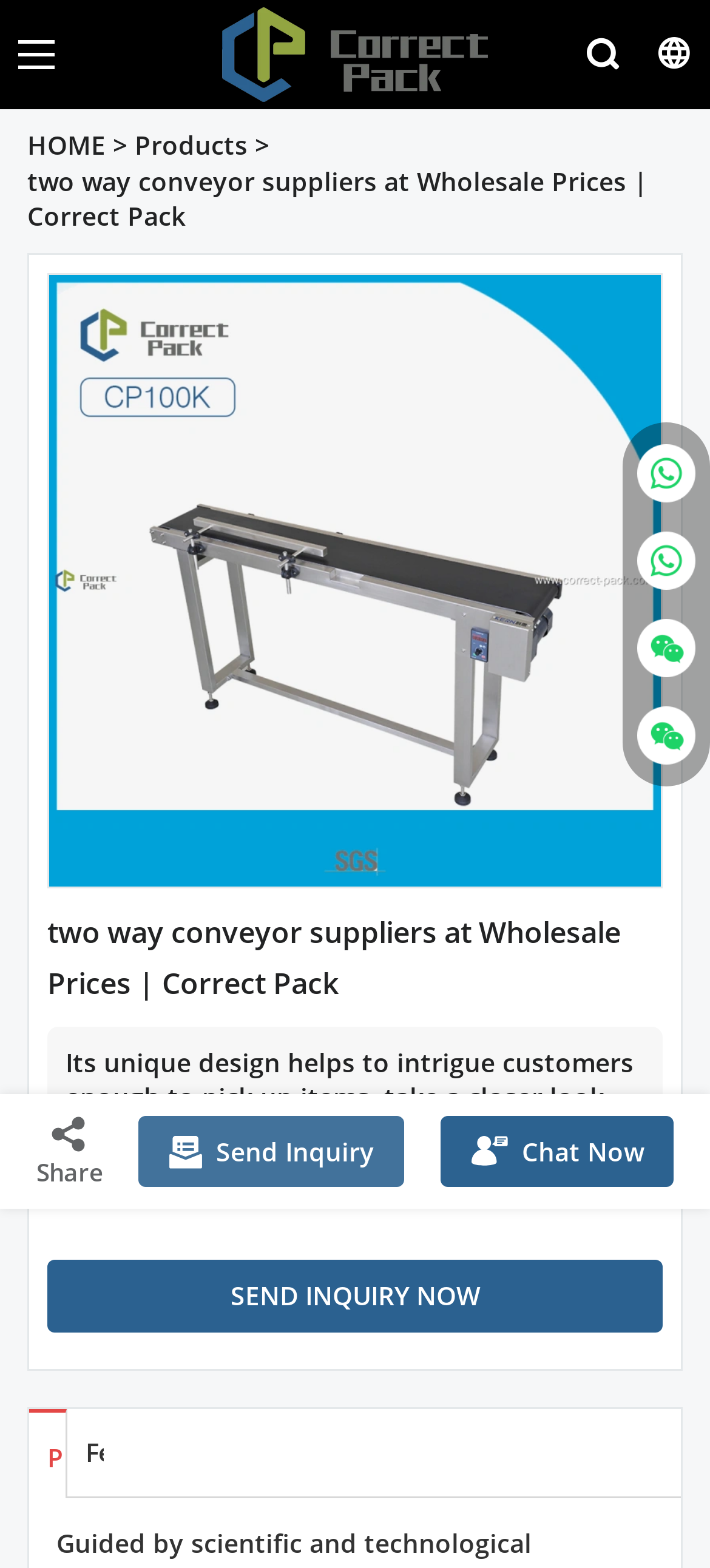Identify the bounding box coordinates of the section to be clicked to complete the task described by the following instruction: "Click the 'Share' button". The coordinates should be four float numbers between 0 and 1, formatted as [left, top, right, bottom].

[0.026, 0.709, 0.169, 0.758]